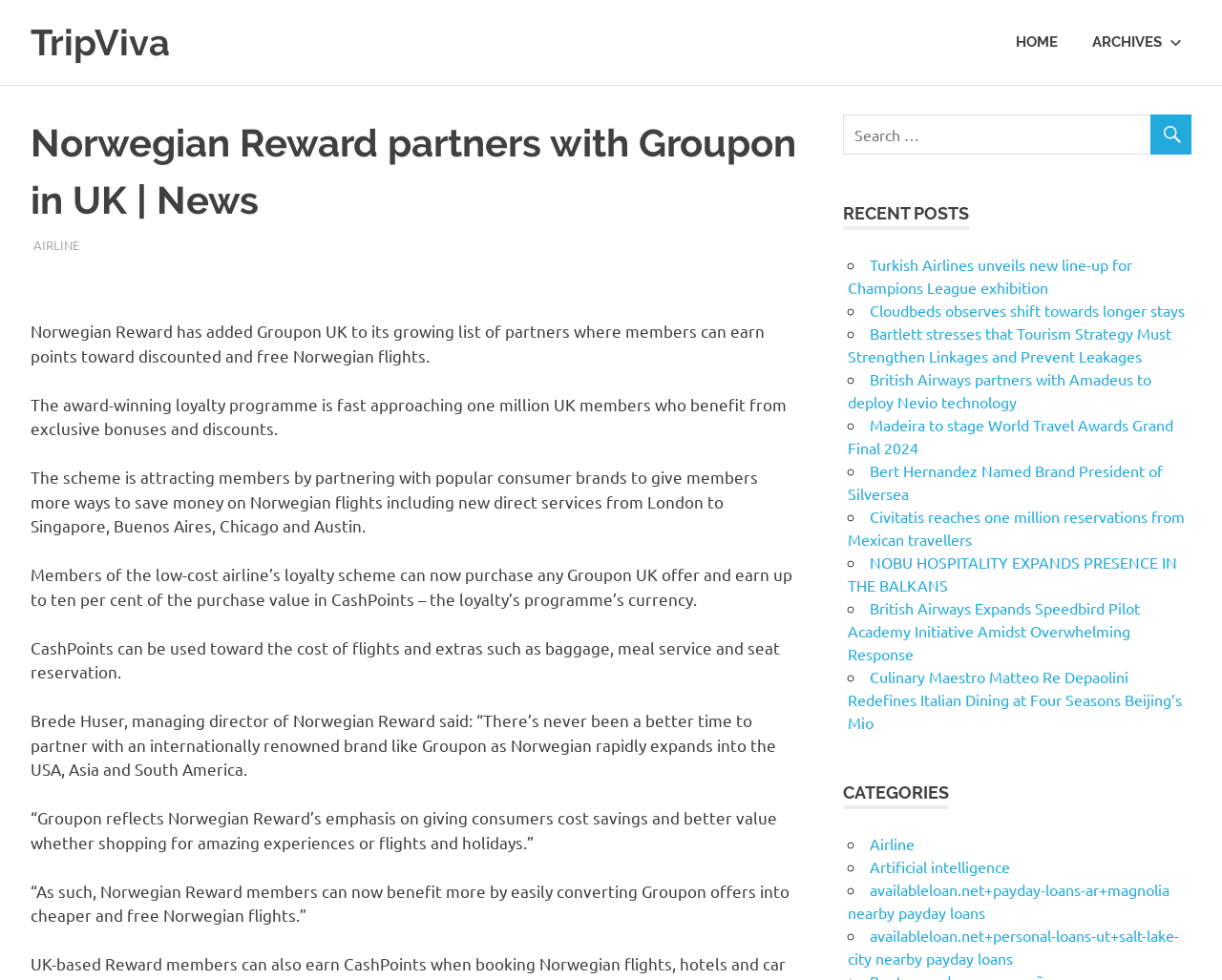Using the provided element description "Artificial intelligence", determine the bounding box coordinates of the UI element.

[0.712, 0.874, 0.827, 0.894]